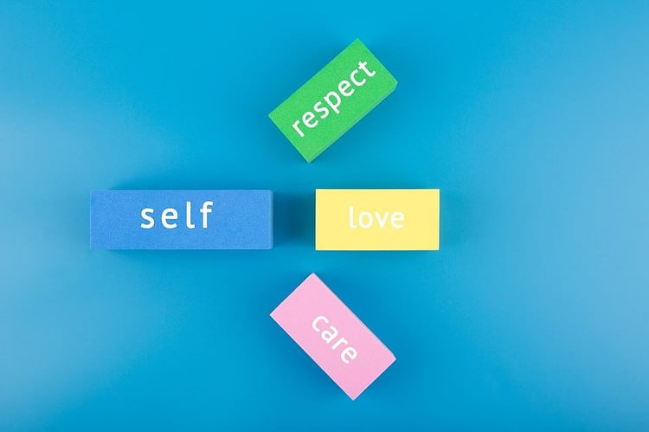Offer an in-depth caption for the image.

The image features colorful blocks arranged on a vibrant blue background, each inscribed with words emphasizing essential aspects of personal well-being. The blocks read "self" in blue, "respect" in green, "love" in yellow, and "care" in pink. This arrangement visually represents the core components of mental and emotional health, highlighting the importance of nurturing oneself through self-love, respect, and care. This imagery effectively encapsulates the theme of mental strength and personal development, encouraging individuals to embrace these values as foundational to their mental well-being.